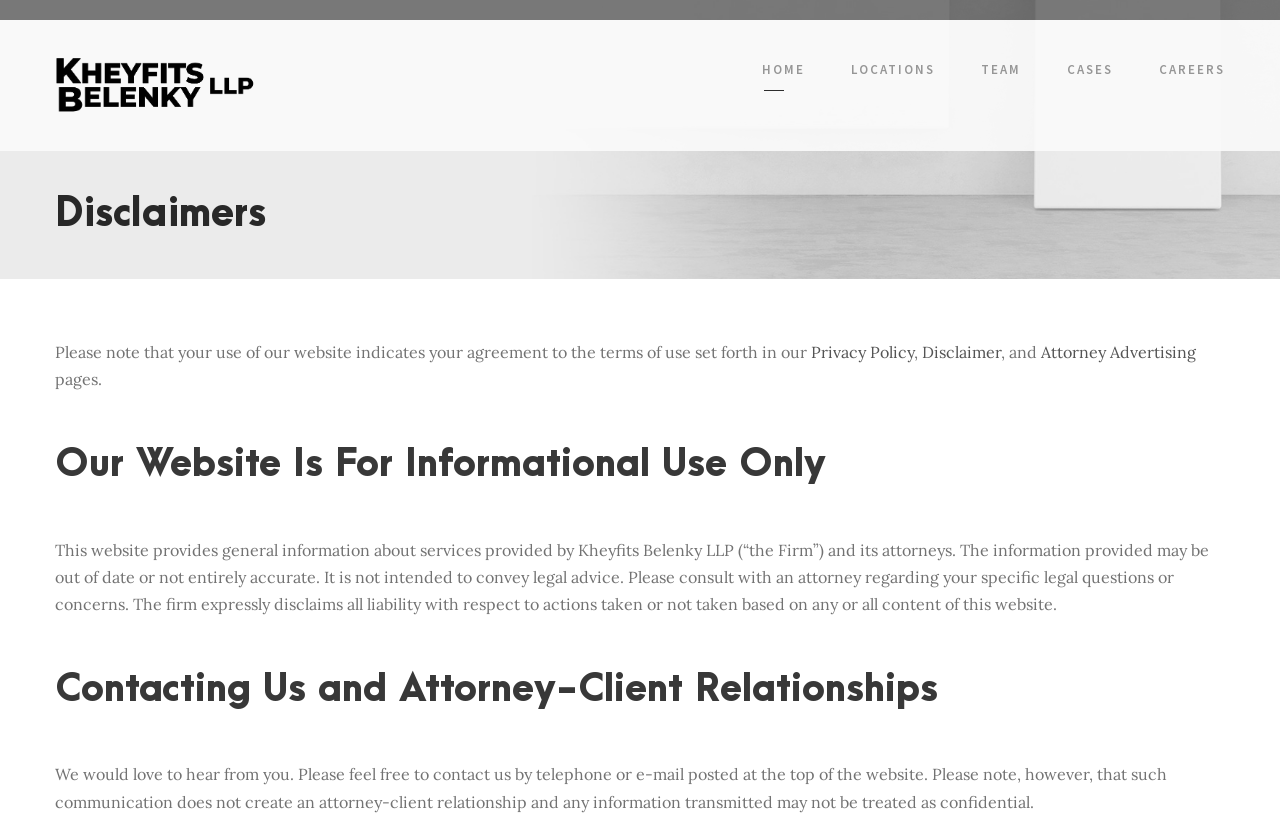Locate the bounding box coordinates of the clickable region necessary to complete the following instruction: "learn about attorney advertising". Provide the coordinates in the format of four float numbers between 0 and 1, i.e., [left, top, right, bottom].

[0.813, 0.413, 0.934, 0.437]